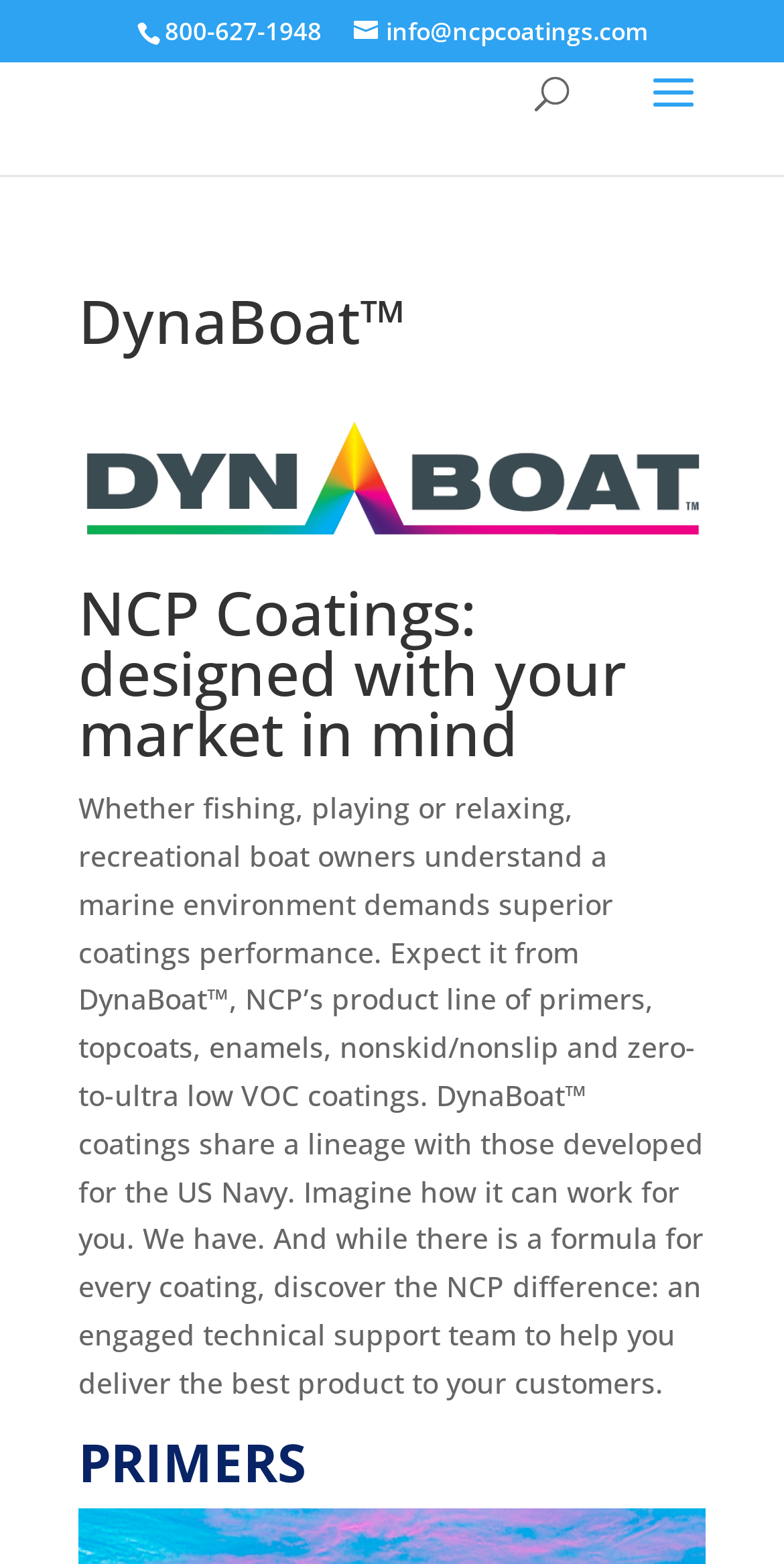Find the bounding box of the UI element described as: "info@ncpcoatings.com". The bounding box coordinates should be given as four float values between 0 and 1, i.e., [left, top, right, bottom].

[0.451, 0.009, 0.826, 0.031]